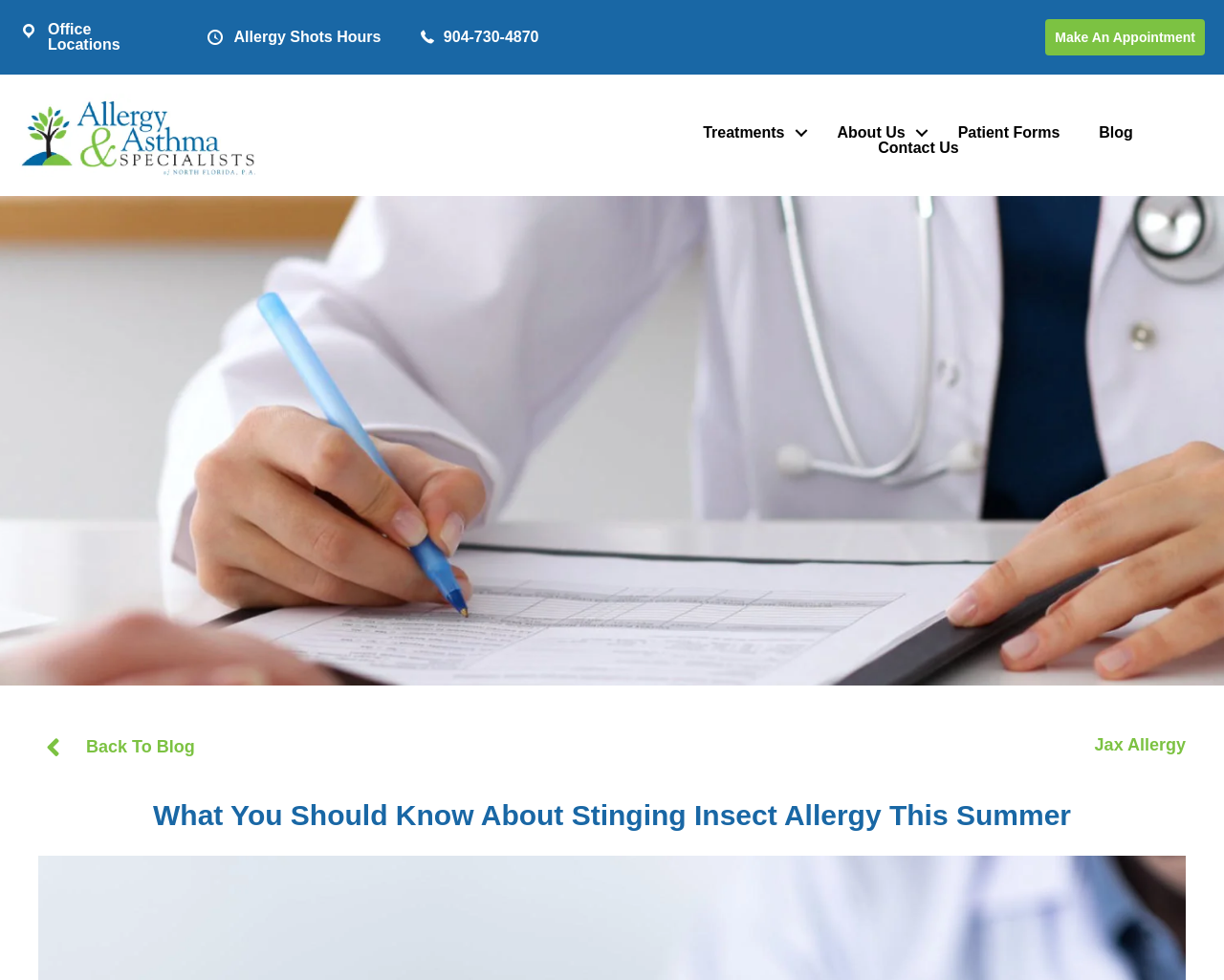Locate the bounding box coordinates of the area where you should click to accomplish the instruction: "Make An Appointment".

[0.854, 0.02, 0.984, 0.057]